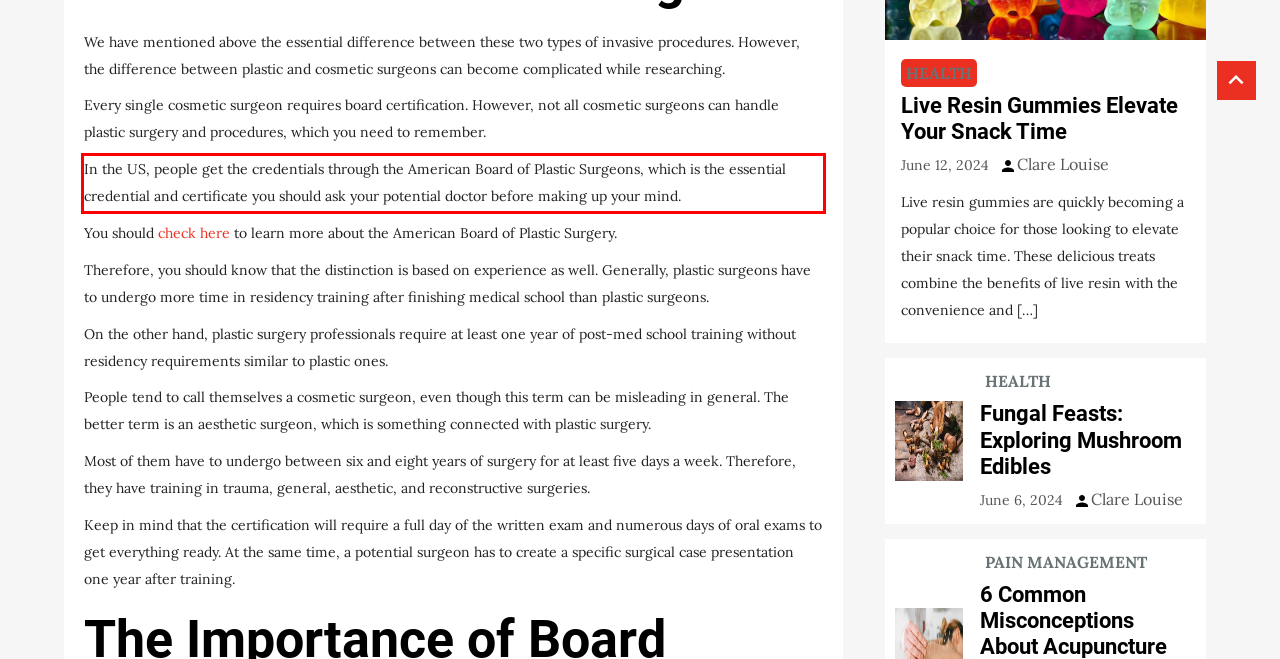Examine the screenshot of the webpage, locate the red bounding box, and perform OCR to extract the text contained within it.

In the US, people get the credentials through the American Board of Plastic Surgeons, which is the essential credential and certificate you should ask your potential doctor before making up your mind.